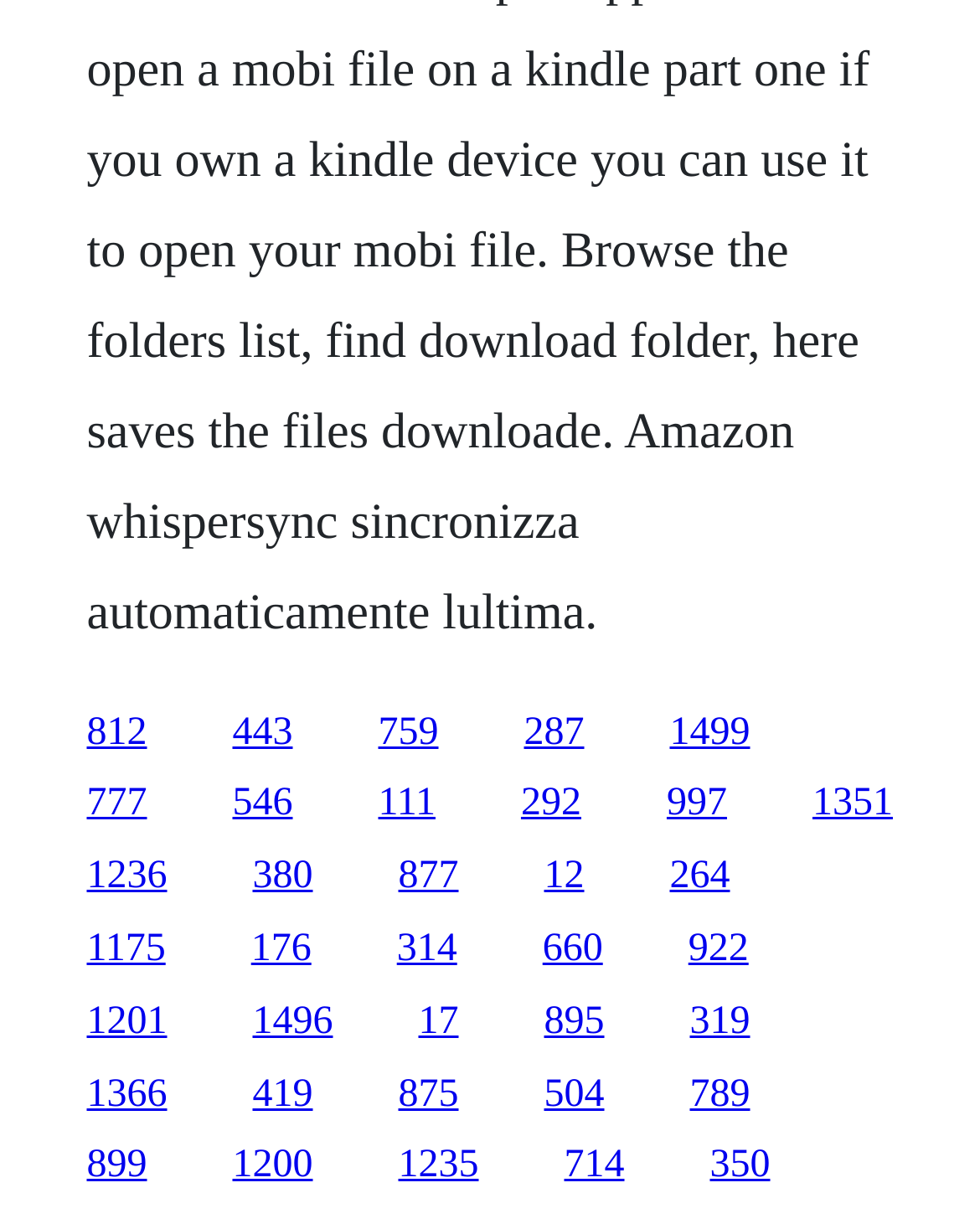What is the horizontal position of the last link?
Use the image to give a comprehensive and detailed response to the question.

I looked at the x1 coordinate of the last link element, which is 0.724, indicating that it is located at a horizontal position of 0.724 on the webpage.